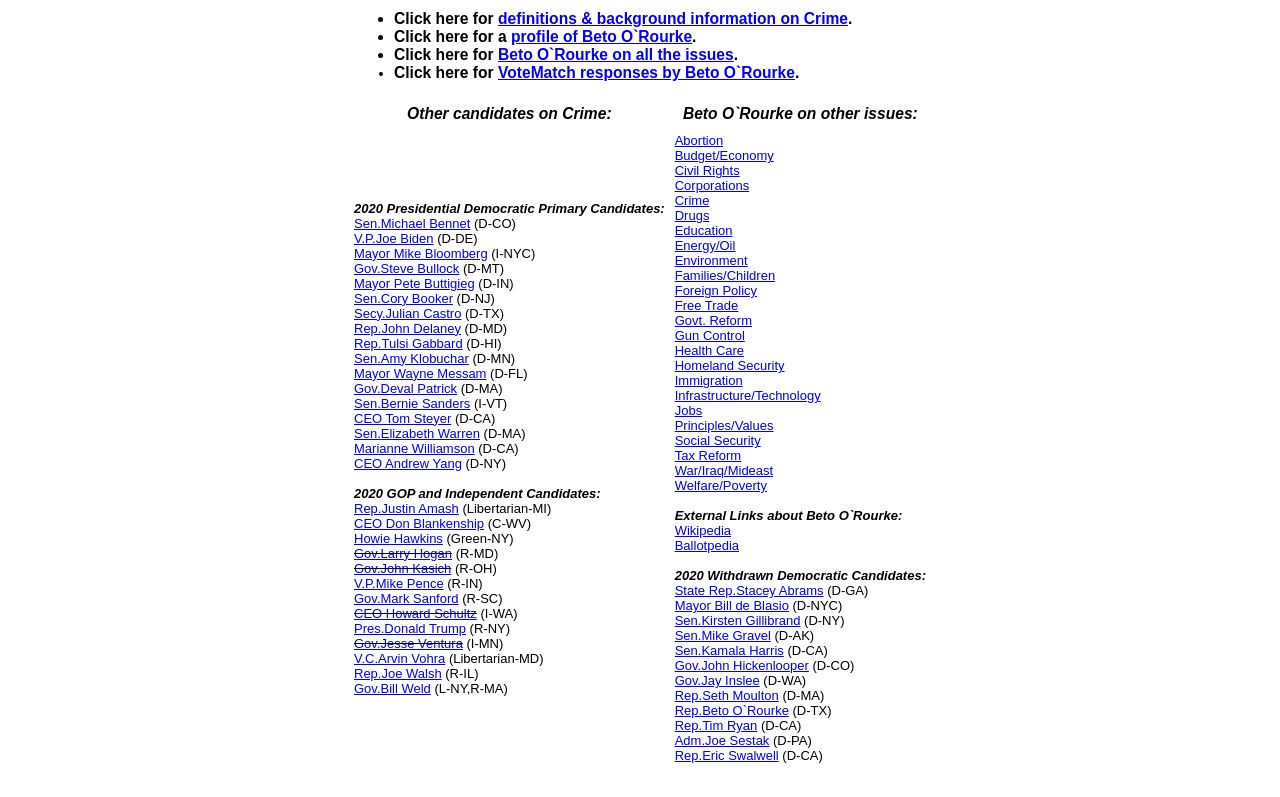Determine the bounding box coordinates for the area that needs to be clicked to fulfill this task: "Explore Beto O`Rourke on all the issues". The coordinates must be given as four float numbers between 0 and 1, i.e., [left, top, right, bottom].

[0.389, 0.058, 0.573, 0.079]